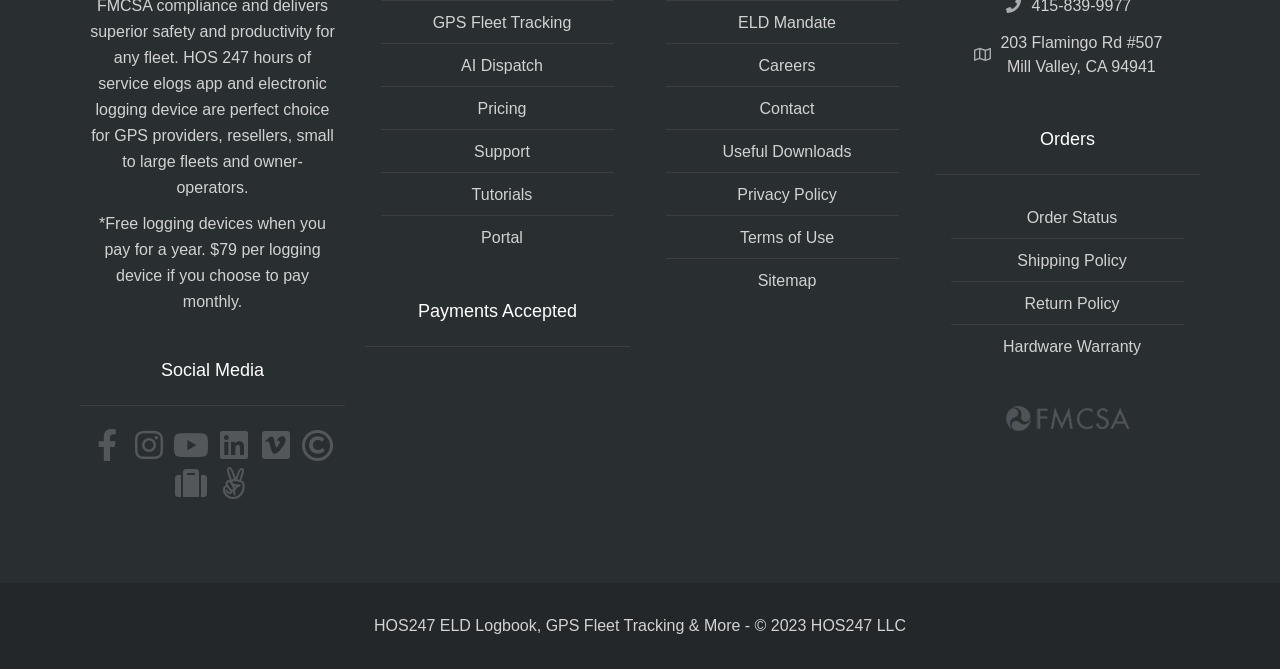Identify the bounding box coordinates for the UI element mentioned here: "Return Policy". Provide the coordinates as four float values between 0 and 1, i.e., [left, top, right, bottom].

[0.73, 0.435, 0.938, 0.474]